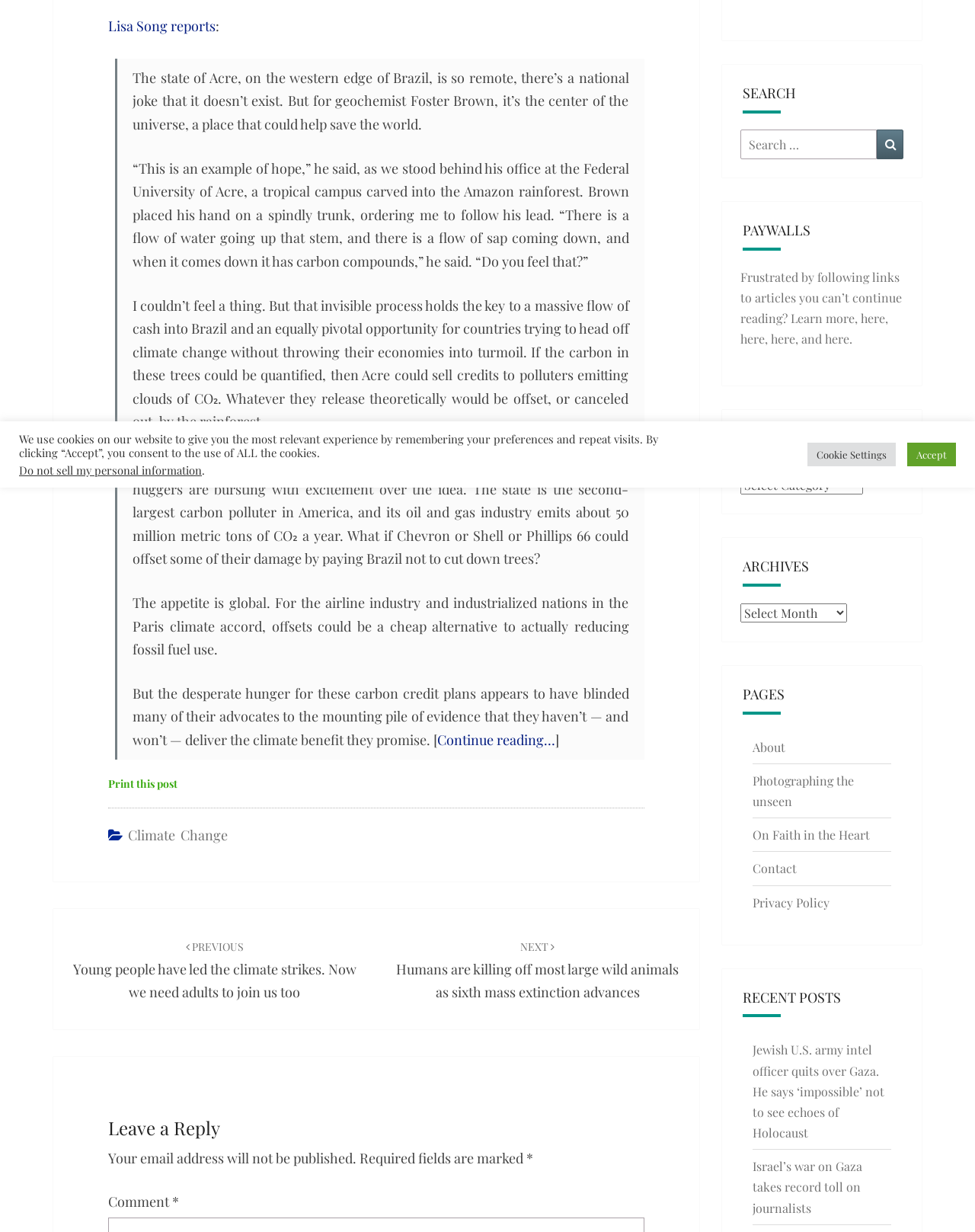Identify the bounding box coordinates of the HTML element based on this description: "here".

[0.846, 0.269, 0.871, 0.282]